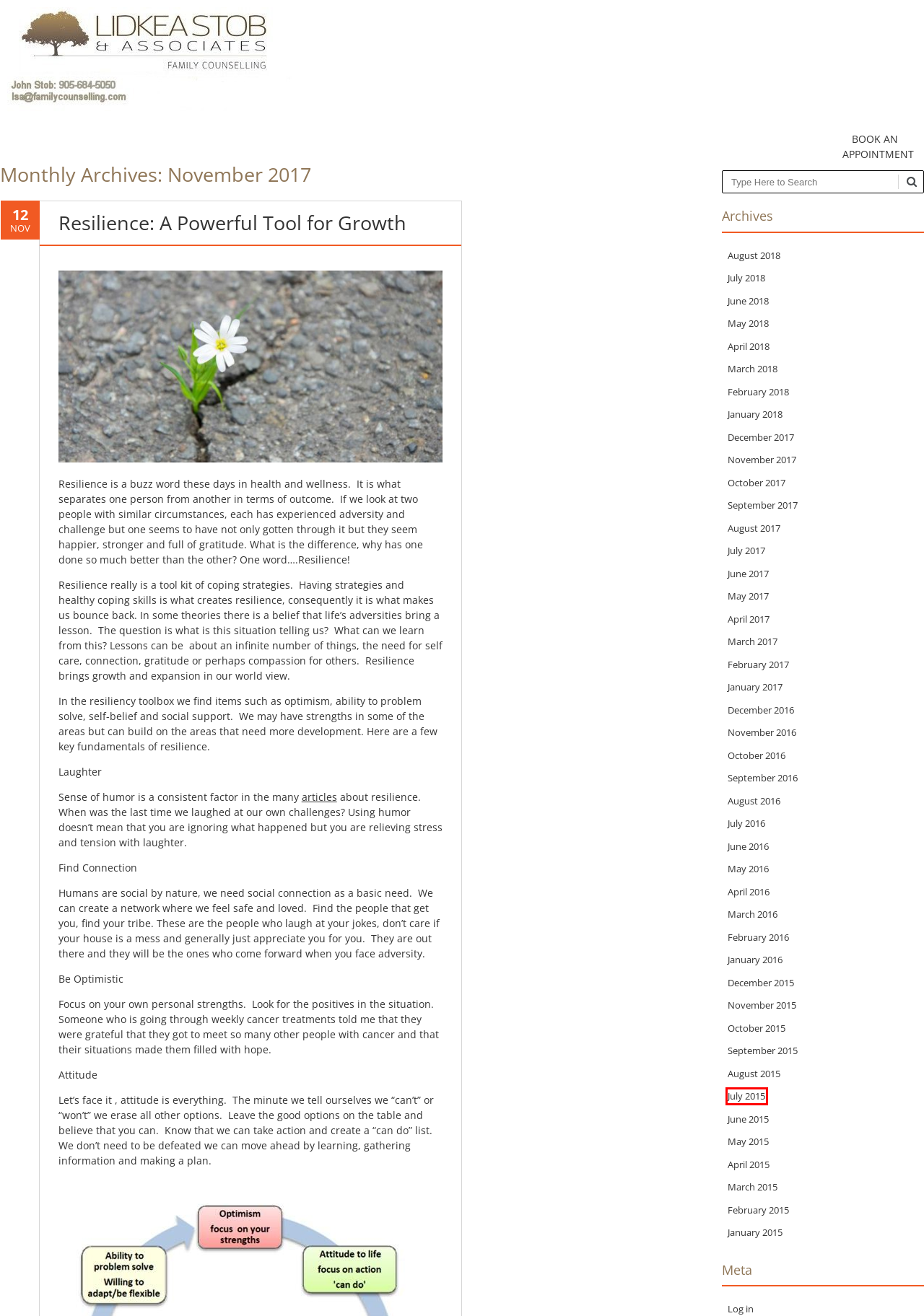You are looking at a screenshot of a webpage with a red bounding box around an element. Determine the best matching webpage description for the new webpage resulting from clicking the element in the red bounding box. Here are the descriptions:
A. May | 2015 | LSA
B. March | 2016 | LSA
C. August | 2015 | LSA
D. July | 2016 | LSA
E. August | 2016 | LSA
F. December | 2016 | LSA
G. June | 2018 | LSA
H. July | 2015 | LSA

H